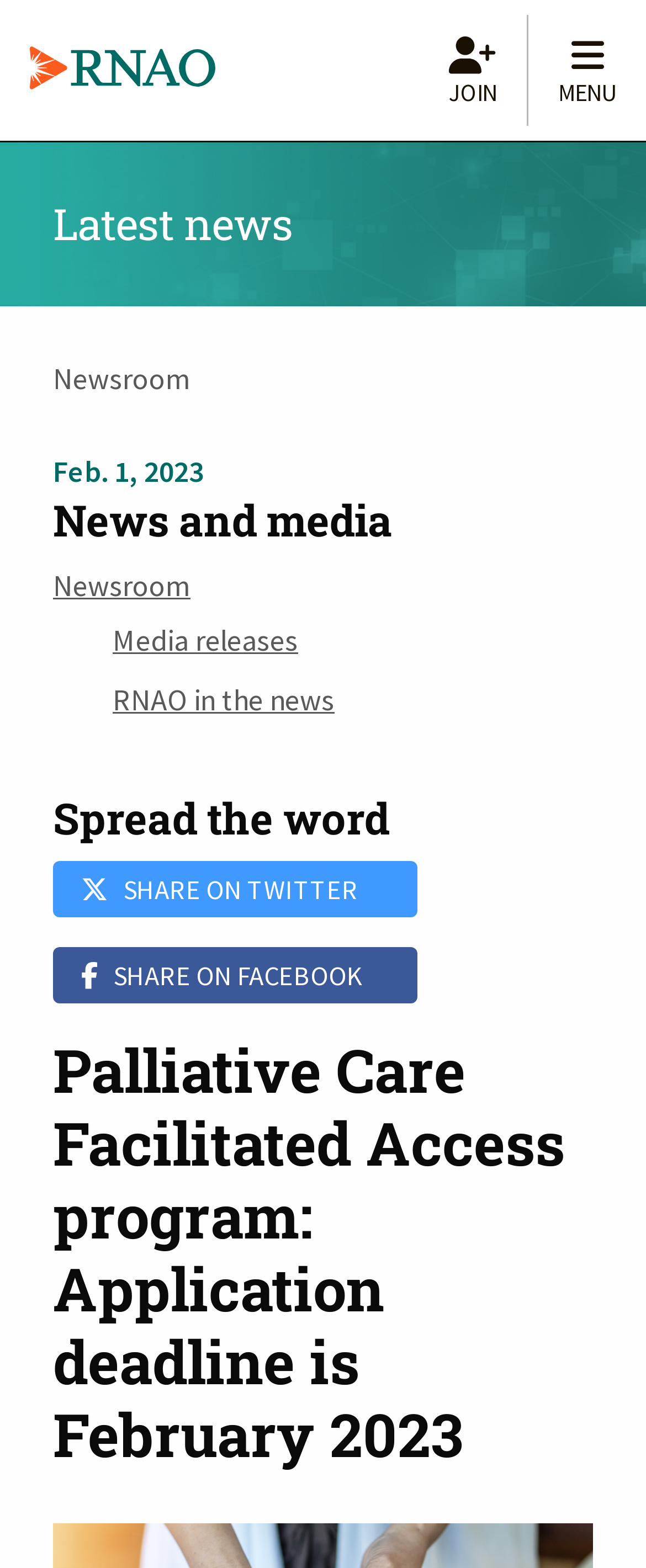Pinpoint the bounding box coordinates of the clickable area necessary to execute the following instruction: "Share on Twitter". The coordinates should be given as four float numbers between 0 and 1, namely [left, top, right, bottom].

[0.082, 0.549, 0.646, 0.585]